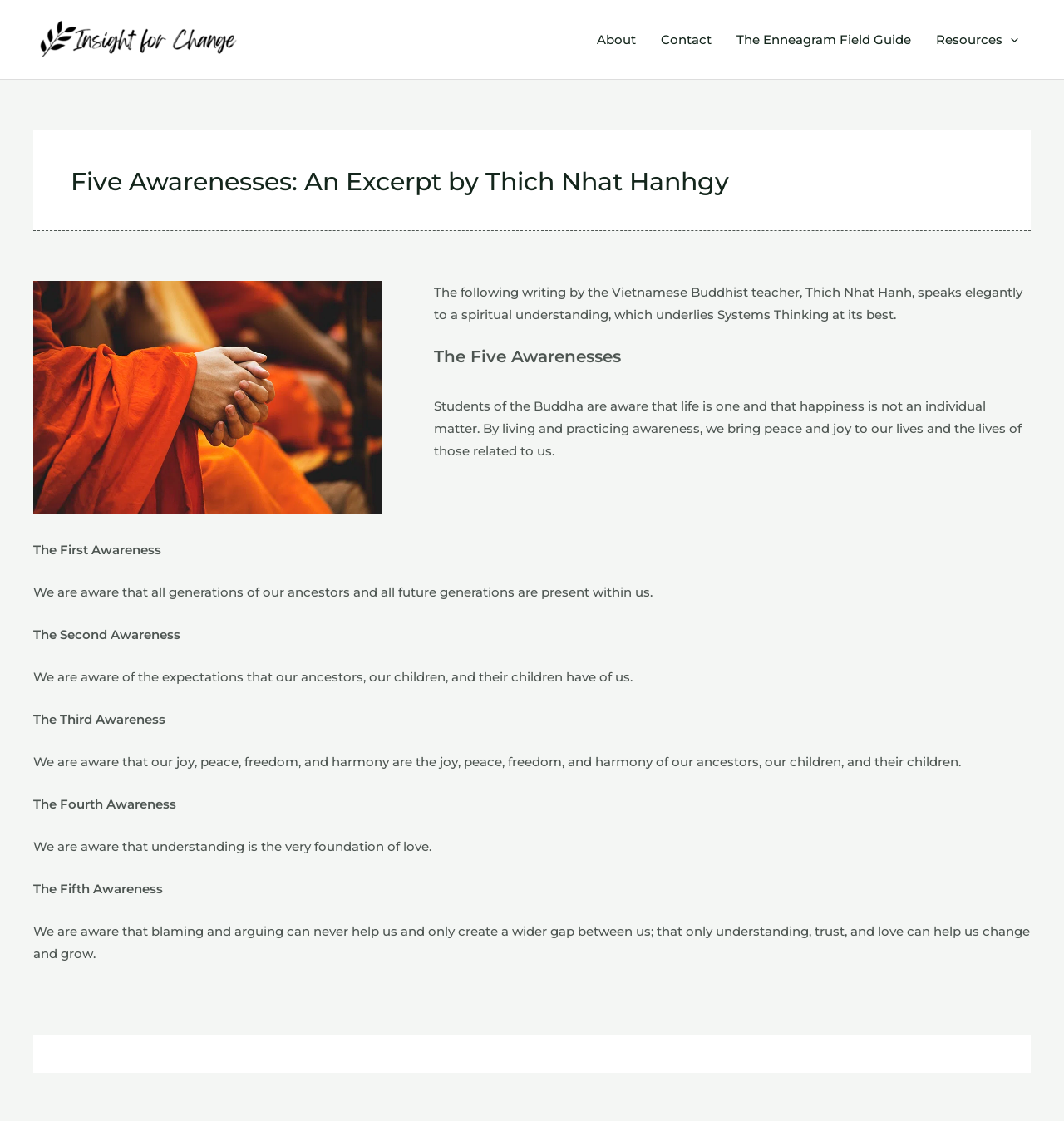Identify and extract the heading text of the webpage.

Five Awarenesses: An Excerpt by Thich Nhat Hanhgy